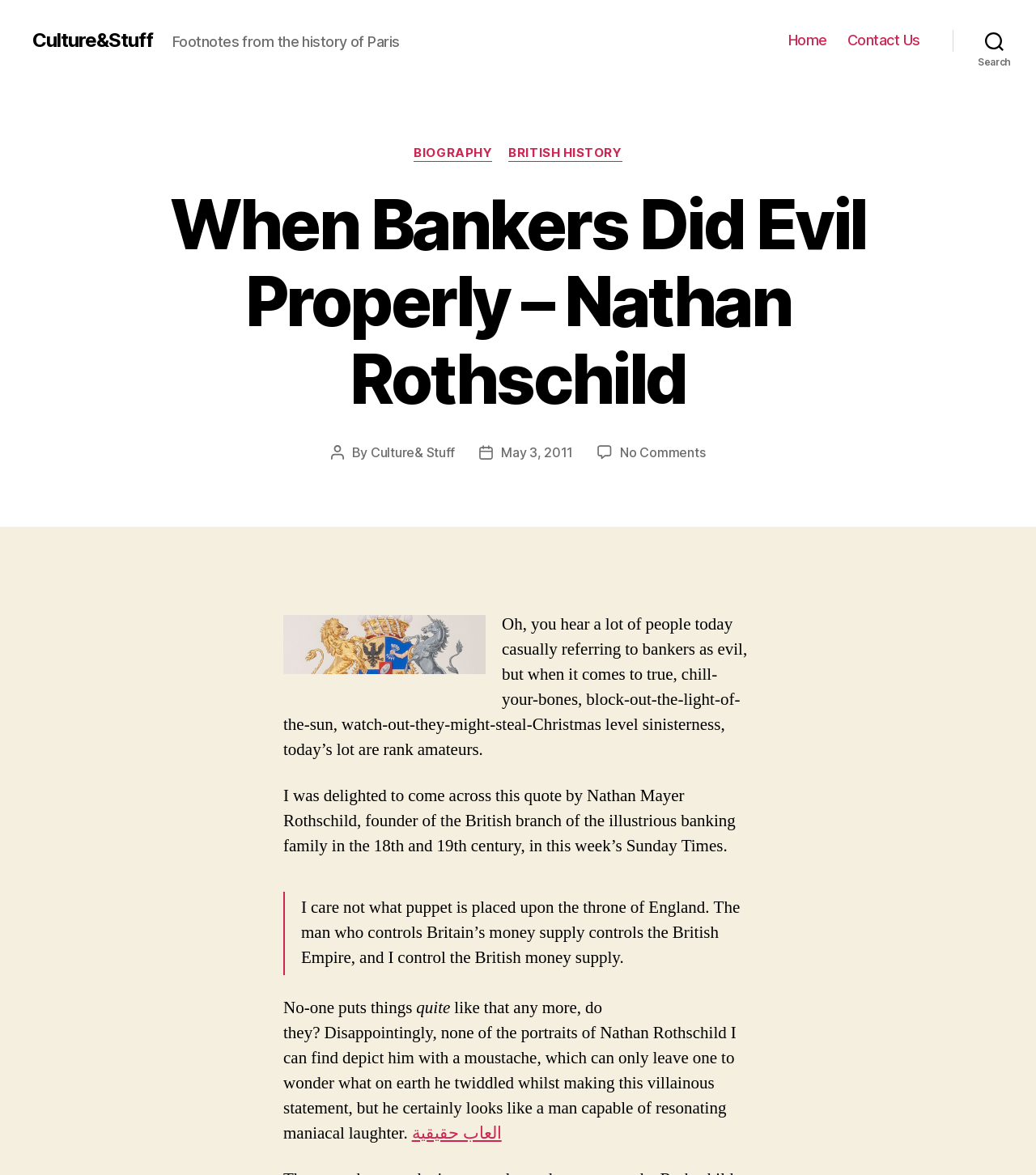What is the topic of the article?
Answer with a single word or phrase, using the screenshot for reference.

Nathan Rothschild